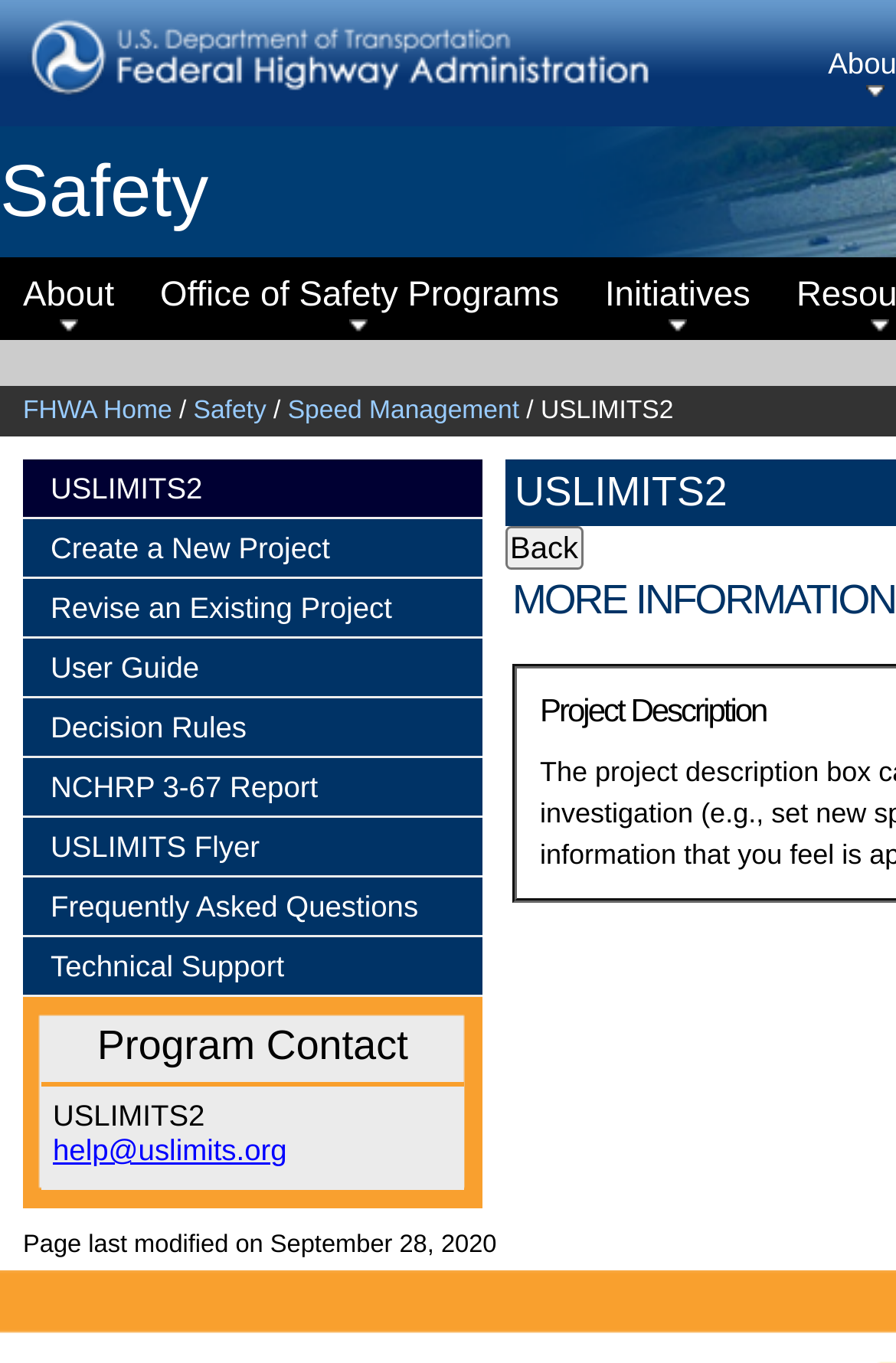Please locate the bounding box coordinates of the element that should be clicked to achieve the given instruction: "contact program".

[0.059, 0.831, 0.32, 0.856]